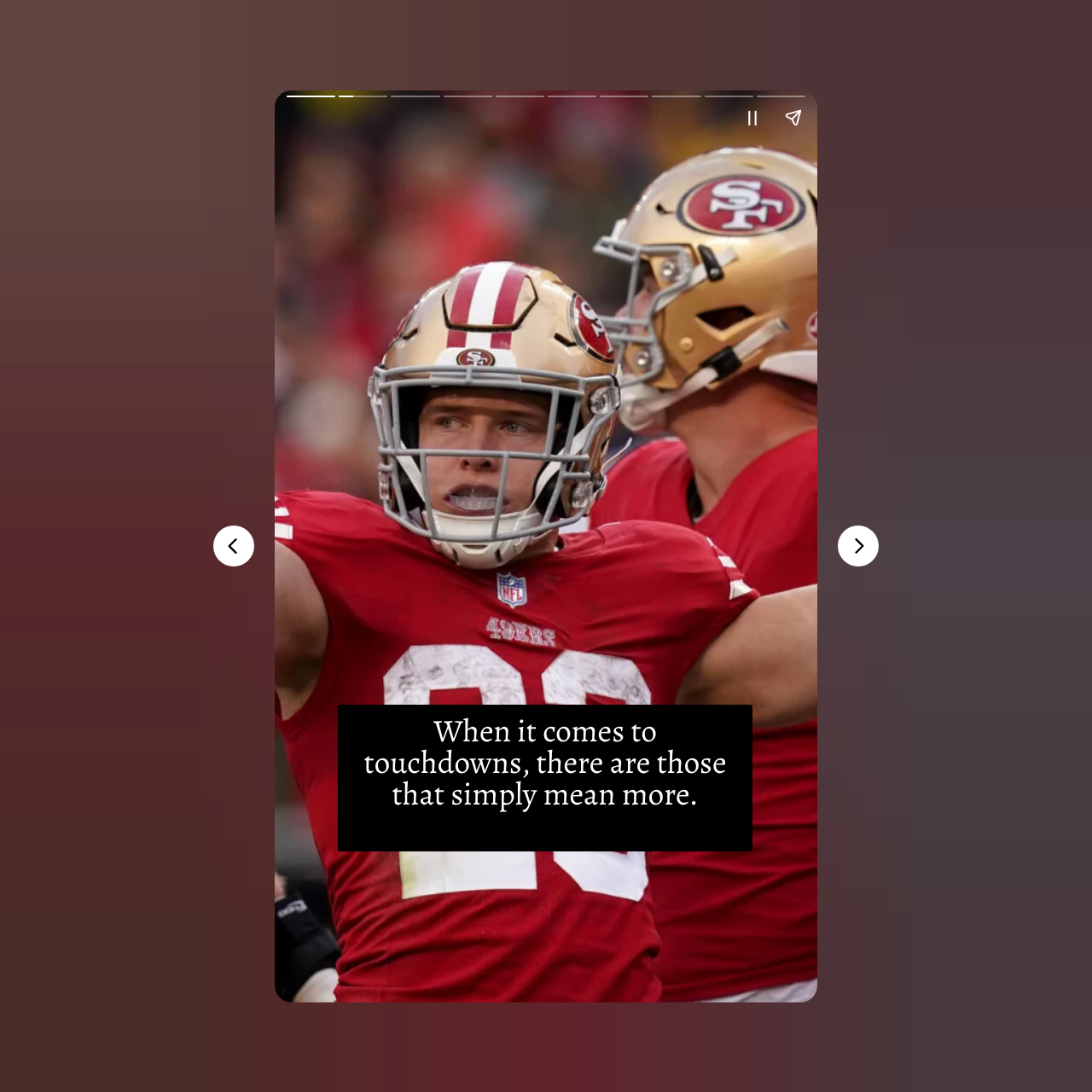Answer in one word or a short phrase: 
What is the response of the bettor?

hilarious